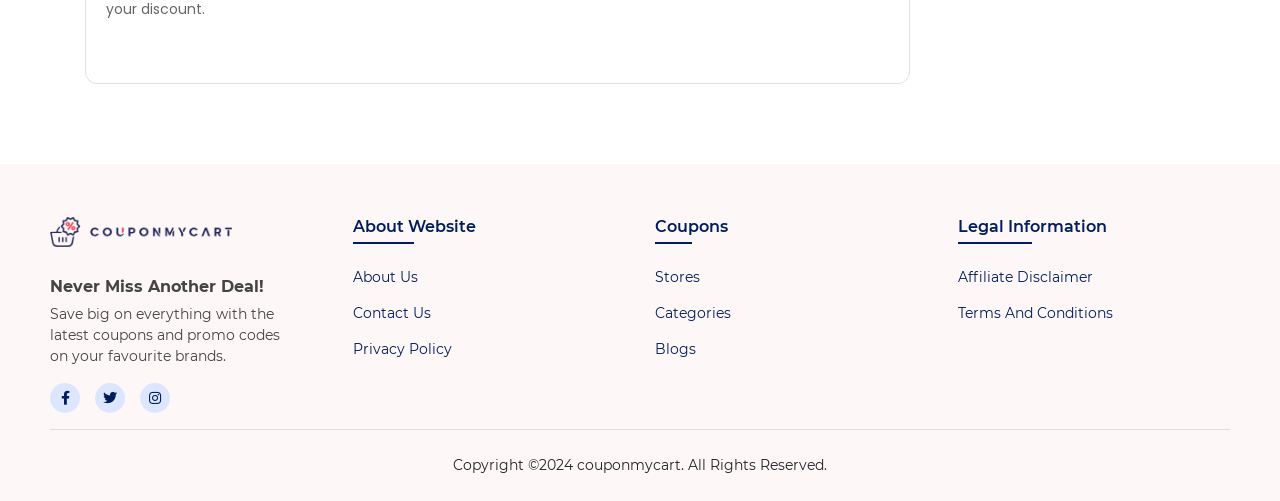Please specify the coordinates of the bounding box for the element that should be clicked to carry out this instruction: "Explore the 'Blogs' section". The coordinates must be four float numbers between 0 and 1, formatted as [left, top, right, bottom].

[0.512, 0.678, 0.544, 0.714]